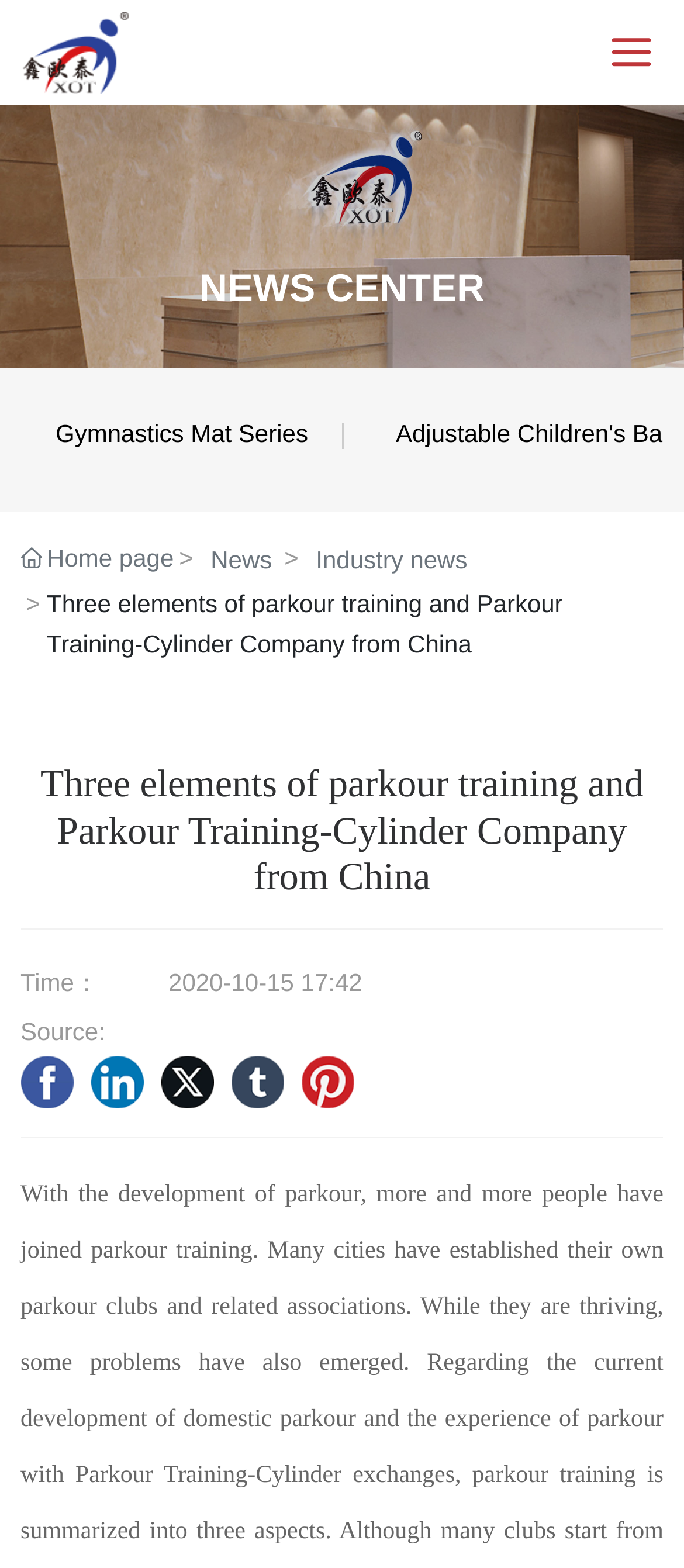Can you specify the bounding box coordinates of the area that needs to be clicked to fulfill the following instruction: "Check out Good Reads"?

None